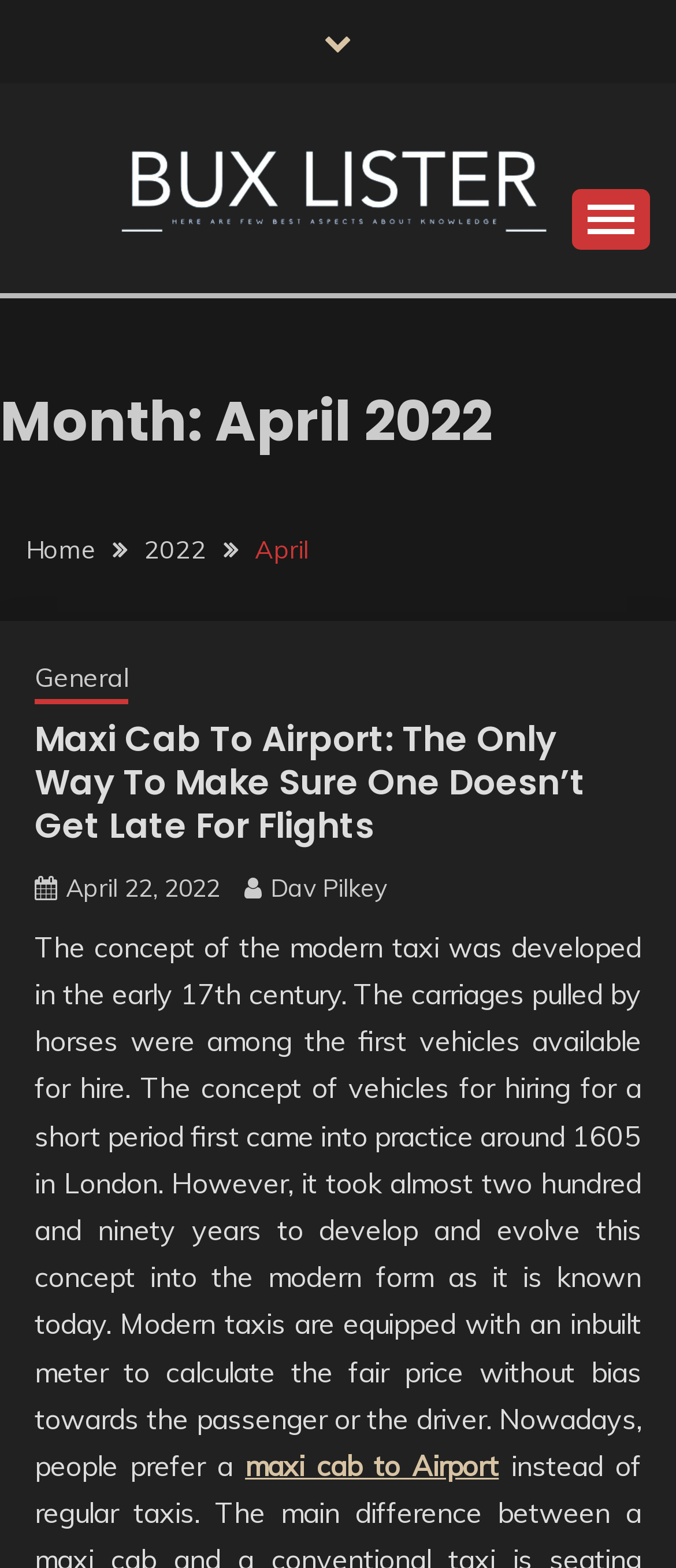Identify the bounding box coordinates for the element you need to click to achieve the following task: "Click on the 'maxi cab to Airport' link". The coordinates must be four float values ranging from 0 to 1, formatted as [left, top, right, bottom].

[0.362, 0.924, 0.738, 0.946]